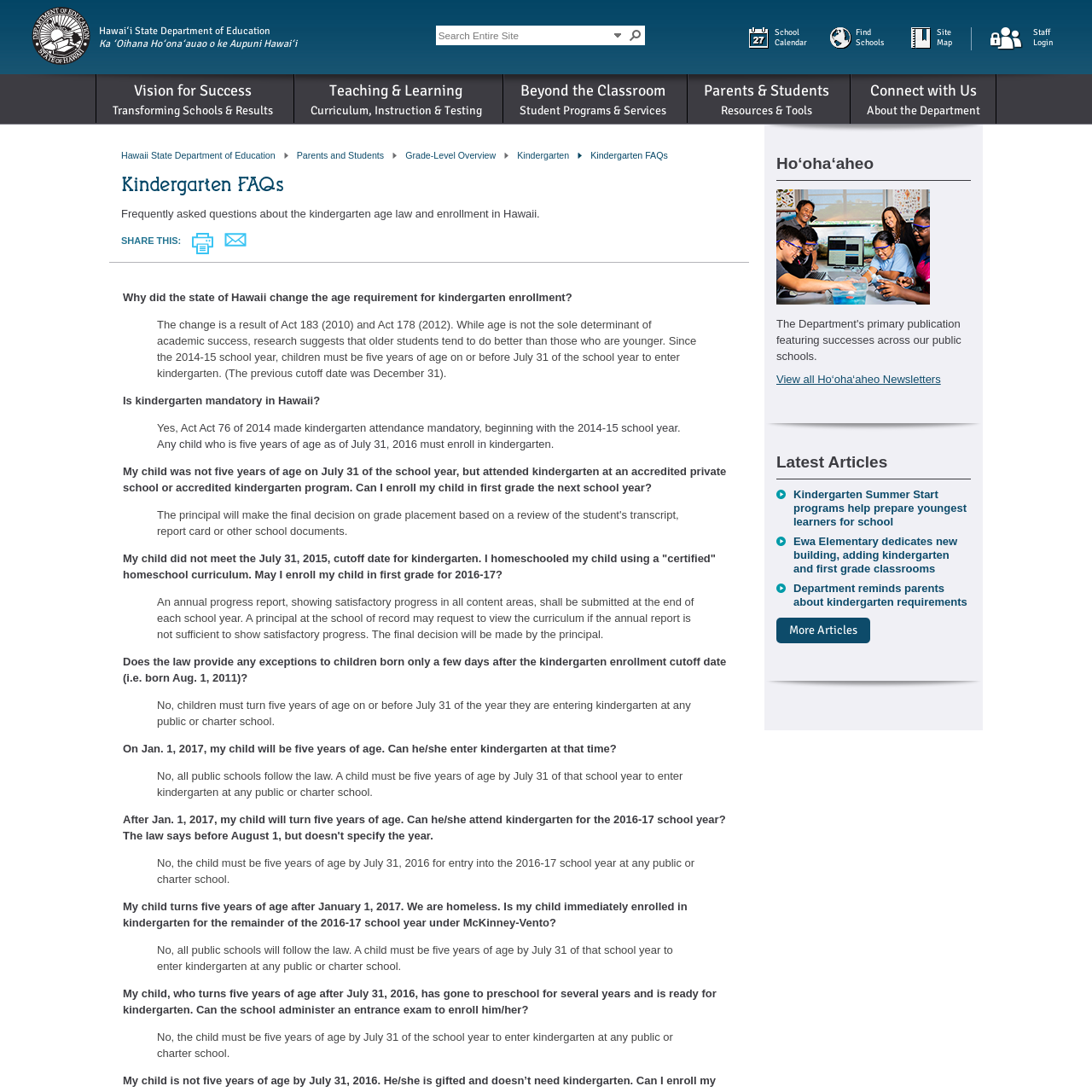Find the bounding box coordinates of the UI element according to this description: "Hawaii State Department of Education".

[0.111, 0.138, 0.252, 0.147]